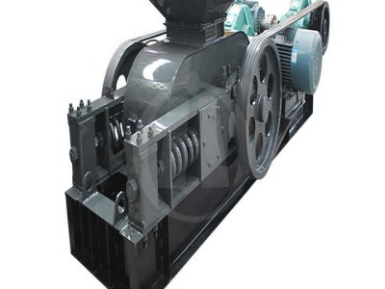Using details from the image, please answer the following question comprehensively:
What is the purpose of the hopper?

The prominent hopper at the top of the machine is designed for feeding materials into the crushing mechanism, allowing for efficient processing of rocks and ores.